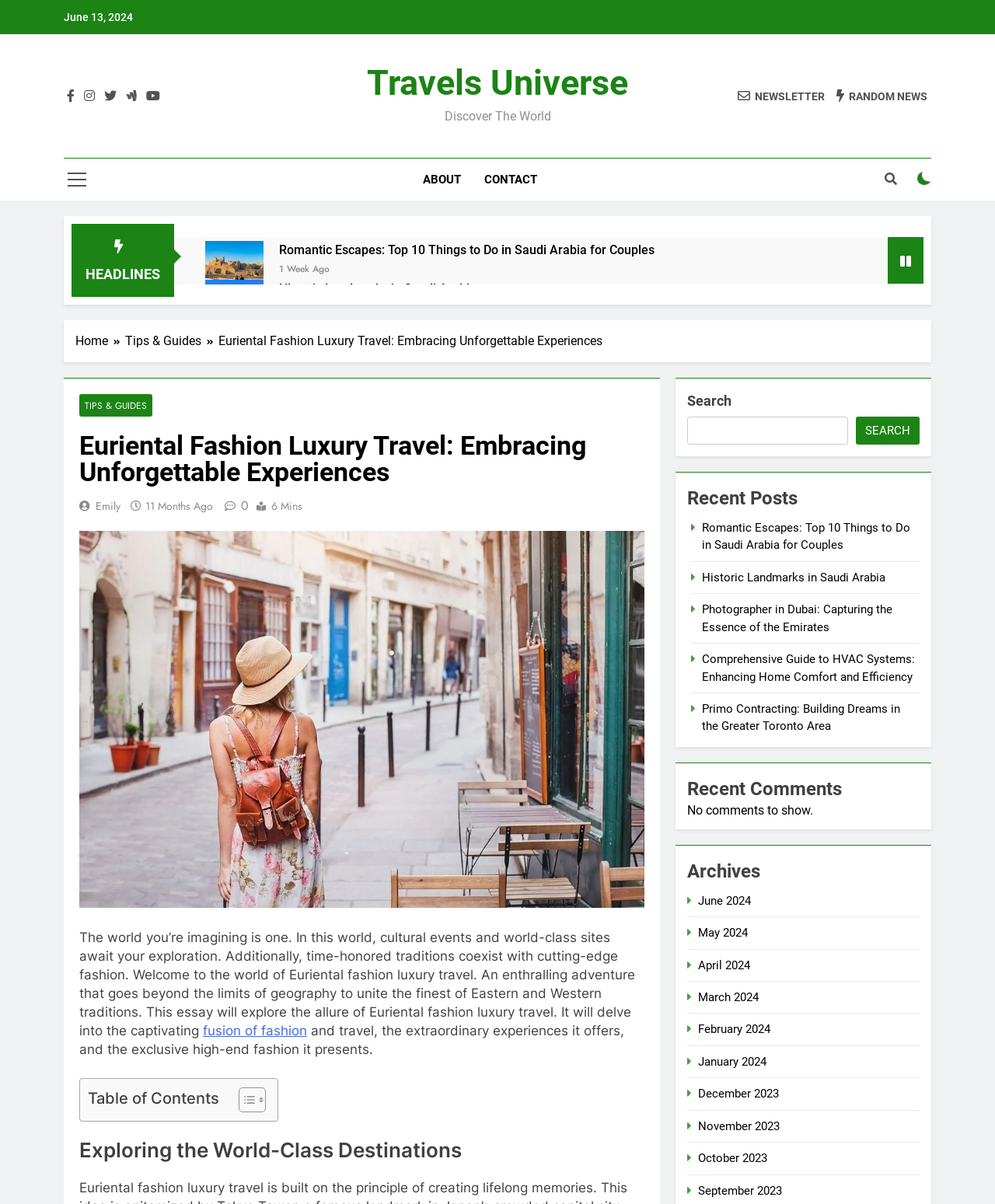What is the category of the article 'Primo Contracting: Building Dreams in the Greater Toronto Area'?
Please use the image to provide a one-word or short phrase answer.

Tips & Guides